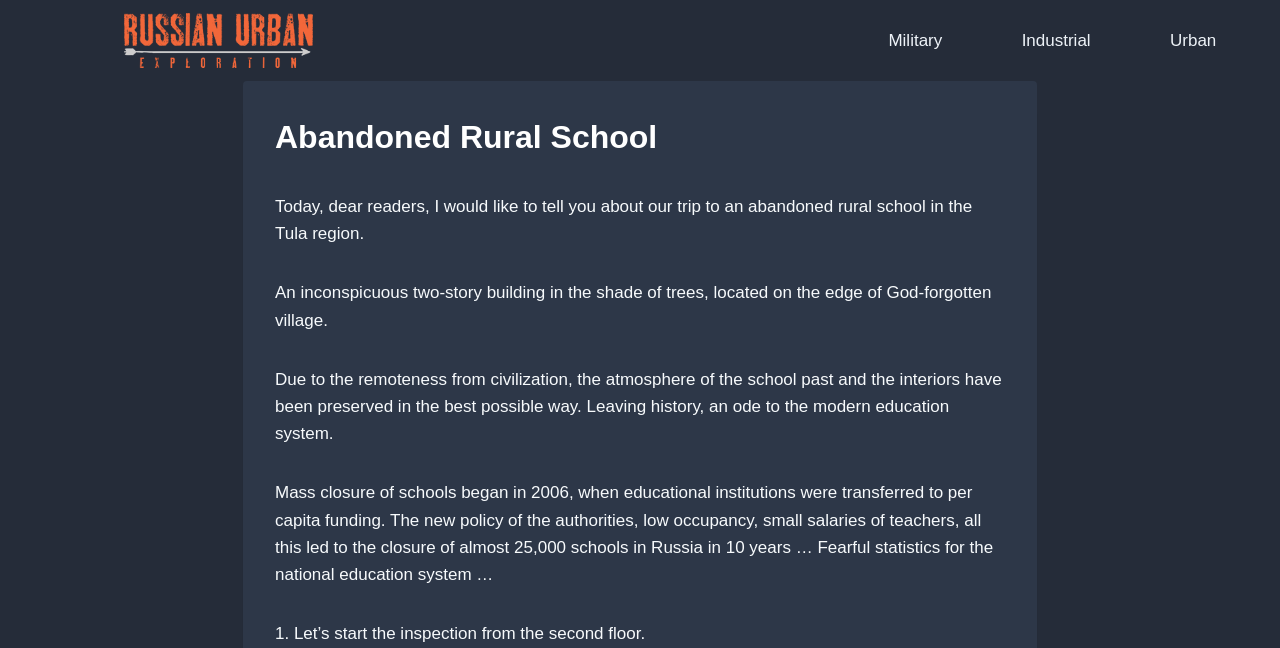Identify the bounding box coordinates for the UI element mentioned here: "Urban". Provide the coordinates as four float values between 0 and 1, i.e., [left, top, right, bottom].

[0.883, 0.01, 0.981, 0.115]